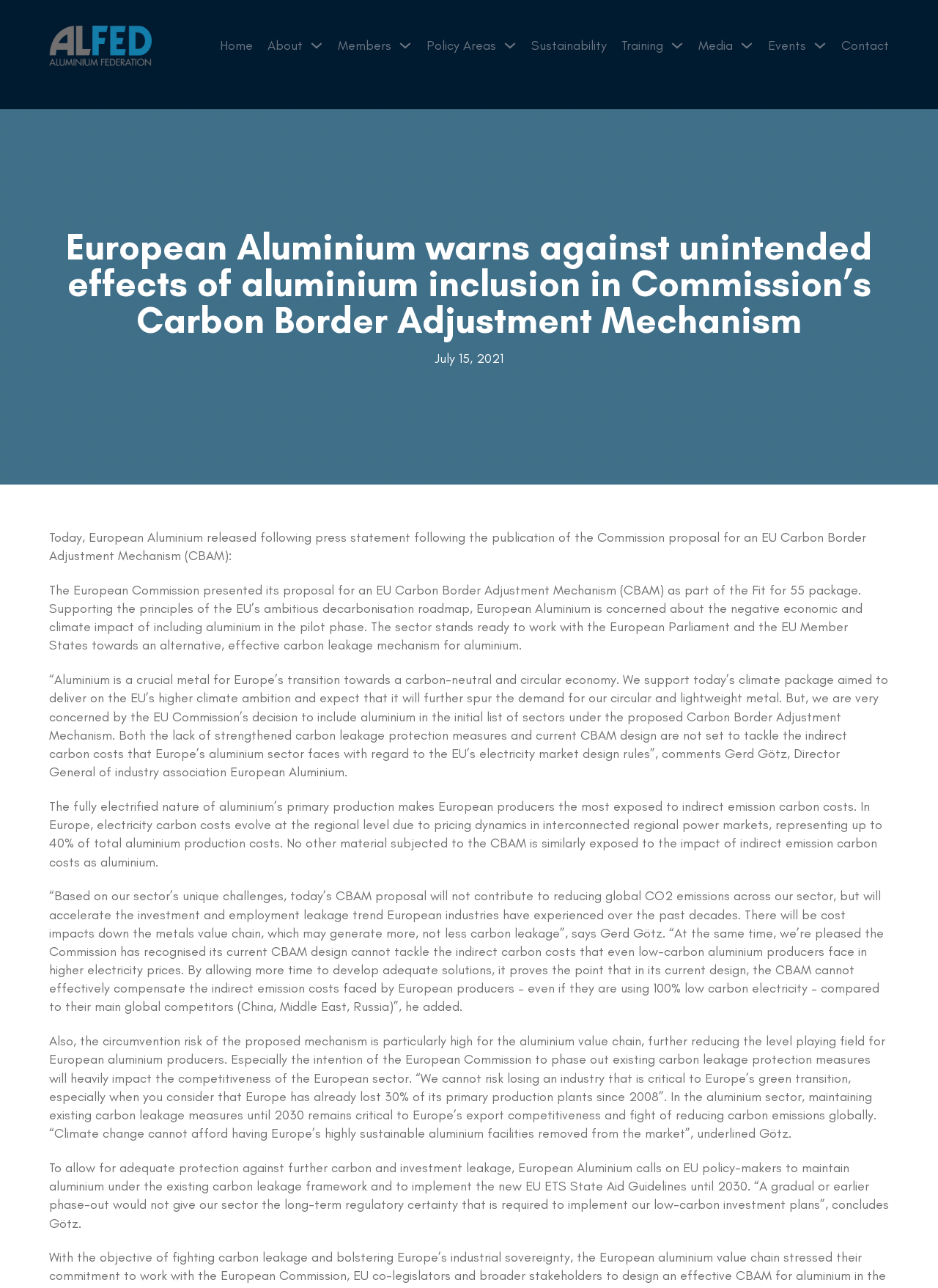Locate the bounding box coordinates of the element you need to click to accomplish the task described by this instruction: "Click on About".

[0.285, 0.028, 0.323, 0.044]